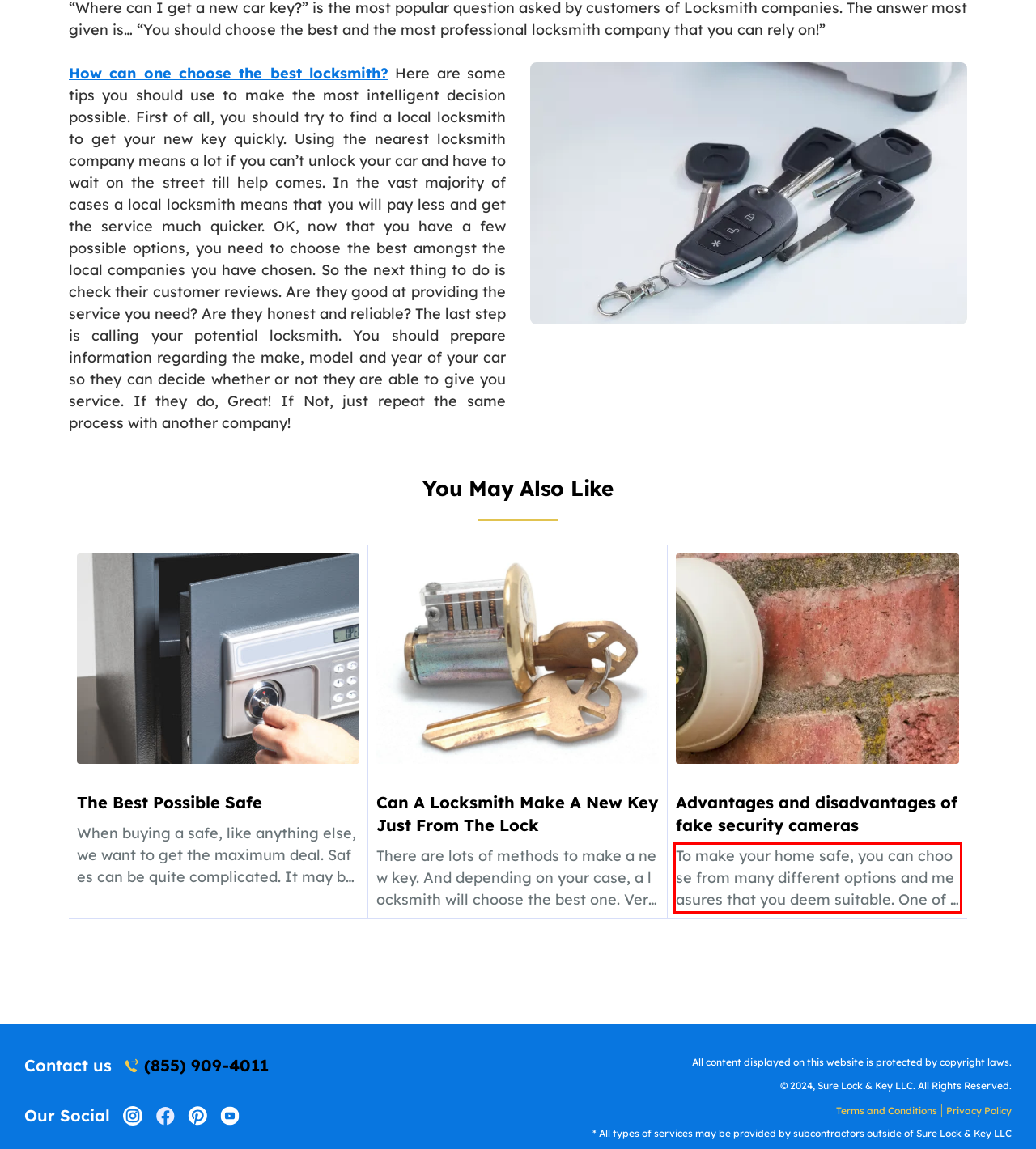You have a screenshot of a webpage with a UI element highlighted by a red bounding box. Use OCR to obtain the text within this highlighted area.

To make your home safe, you can choose from many different options and measures that you deem suitable. One of the easiest and cheapest ways is fake security cameras installation. Do not underestimate these "devices" since no one except you will know they aren't real. Let's explore when they would be helpful, how you can get the maximum benefit, and what you need to do to get this option working for you. <a href="/">Sure Lock &amp; Key</a> is here to help you decide whether you need fake security cameras, real ones or maybe none at all. So,take a closer look!